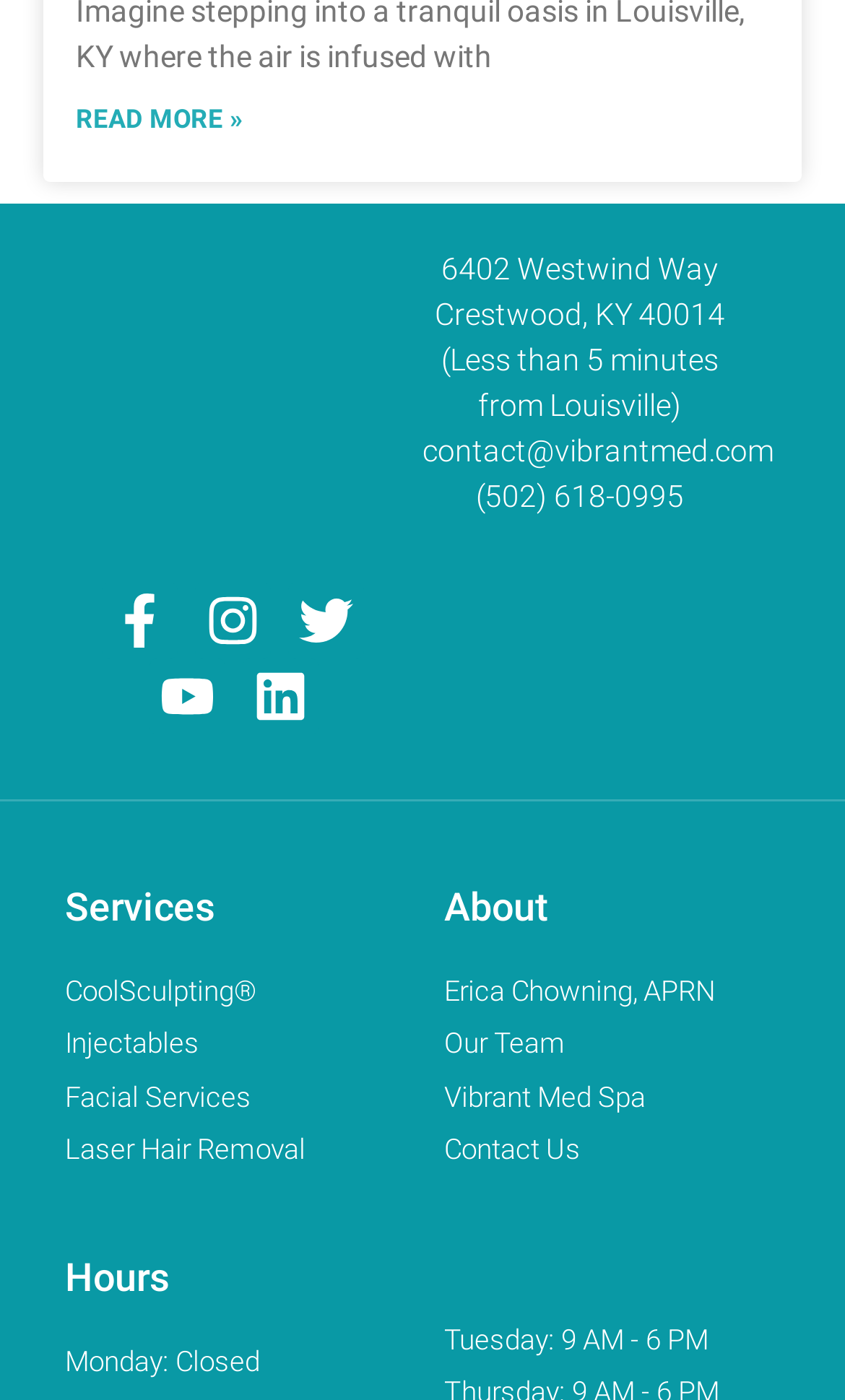Identify the bounding box coordinates for the region to click in order to carry out this instruction: "Get Pro". Provide the coordinates using four float numbers between 0 and 1, formatted as [left, top, right, bottom].

None